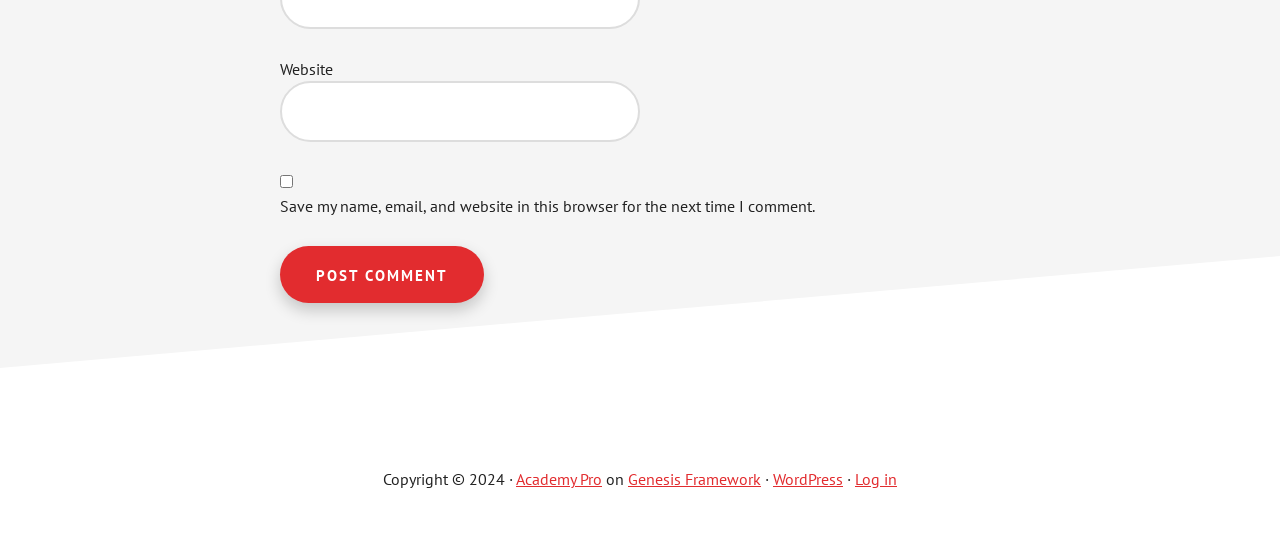What is the text above the textbox?
Based on the image content, provide your answer in one word or a short phrase.

Website